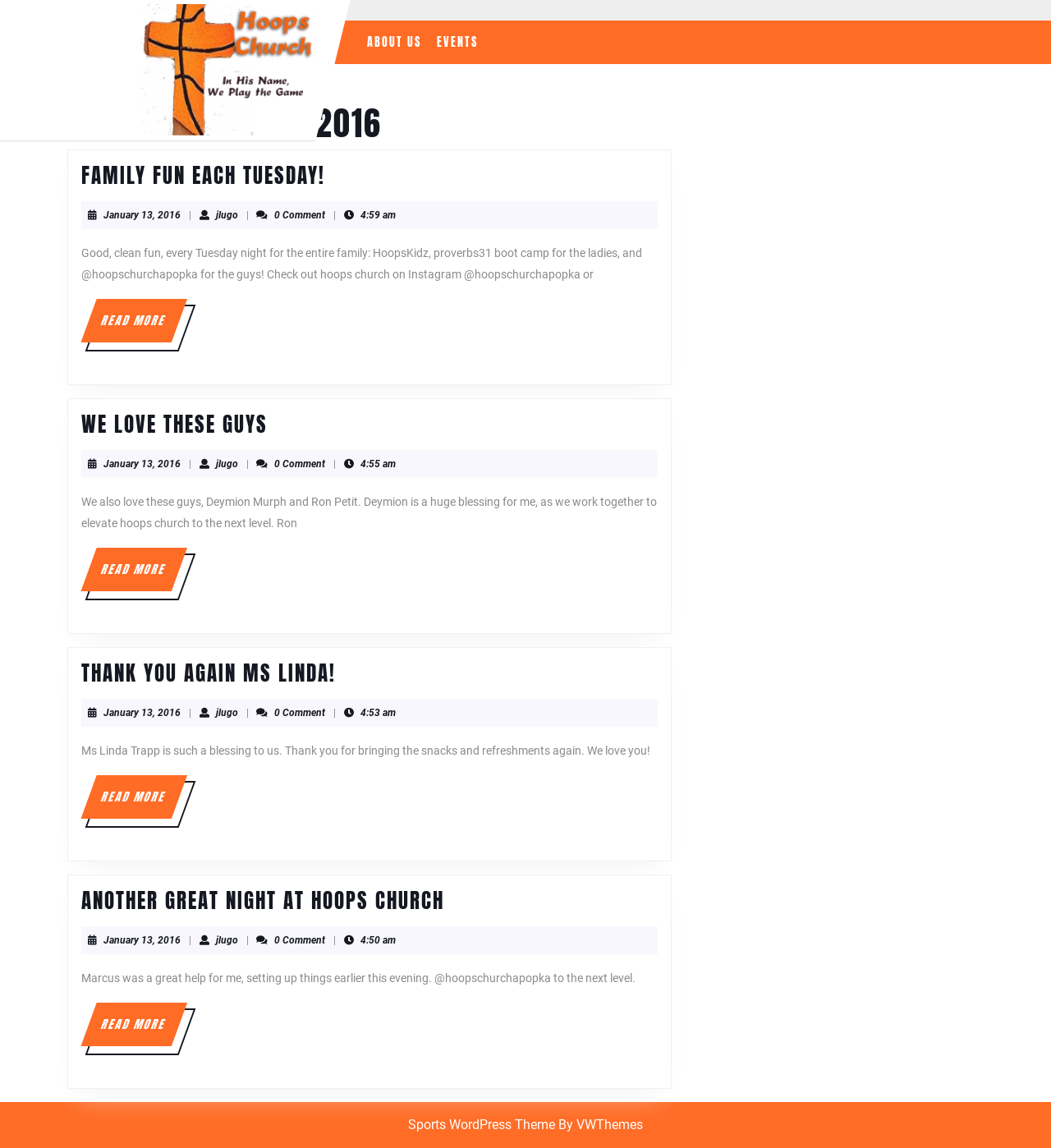Give a complete and precise description of the webpage's appearance.

This webpage appears to be a blog or news website, with a focus on a specific event or organization, likely related to sports or community activities. The page is divided into several sections, with a top menu bar containing links to "ABOUT US" and "EVENTS".

Below the top menu, there is a main content area that takes up most of the page. This area is divided into four sections, each containing an article or news post. Each post has a heading, a link to read more, and some text describing the content. The posts are arranged in a vertical column, with the most recent post at the top.

The first post has a heading "FAMILY FUN EACH TUESDAY! FAMILY FUN EACH TUESDAY!" and describes an event or activity that takes place on Tuesday nights. The second post has a heading "WE LOVE THESE GUYS WE LOVE THESE GUYS" and appears to be a tribute or appreciation post for two individuals, Deymion Murph and Ron Petit. The third post has a heading "THANK YOU AGAIN MS LINDA! THANK YOU AGAIN MS LINDA!" and expresses gratitude to Ms. Linda Trapp for her contributions to the organization. The fourth post has a heading "ANOTHER GREAT NIGHT AT HOOPS CHURCH ANOTHER GREAT NIGHT AT HOOPS CHURCH" and describes a recent event or activity at Hoops Church.

Each post has a similar layout, with a heading, a link to read more, and some text describing the content. The posts are separated by a vertical gap, and there are no images on the page.

At the very bottom of the page, there is a footer section that contains a link to the "Sports WordPress Theme" and a credit to "VWThemes".